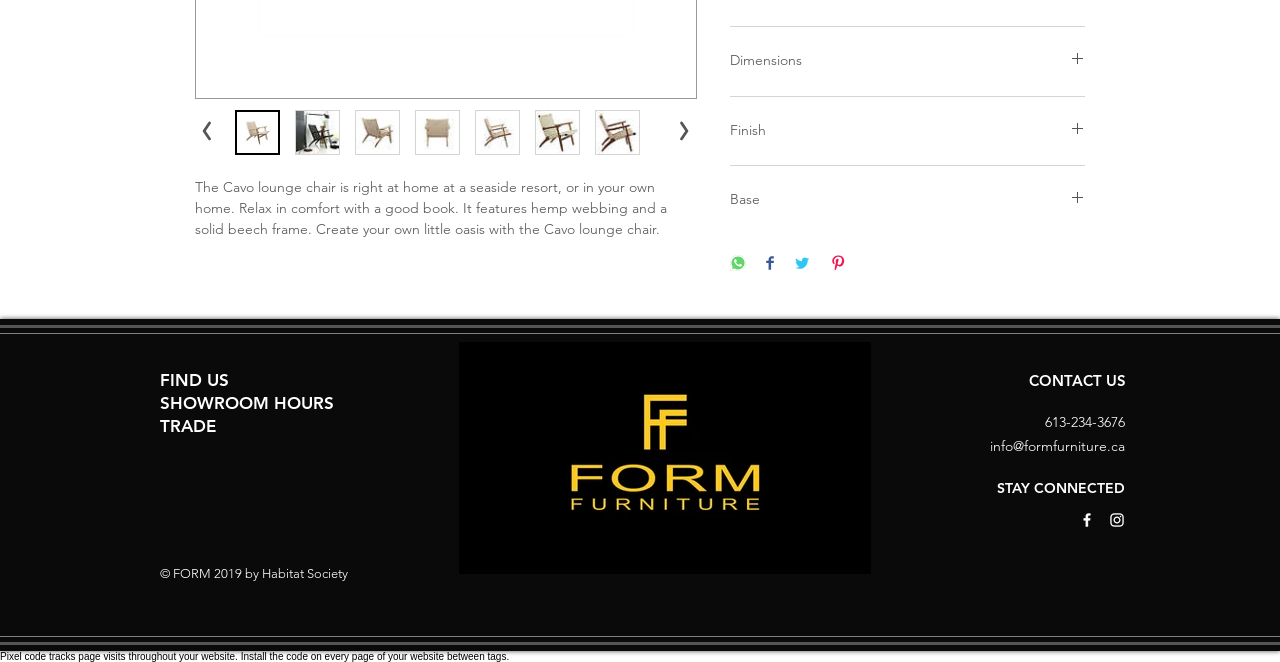Determine the bounding box coordinates in the format (top-left x, top-left y, bottom-right x, bottom-right y). Ensure all values are floating point numbers between 0 and 1. Identify the bounding box of the UI element described by: alt="Thumbnail: Cavo"

[0.652, 0.166, 0.688, 0.234]